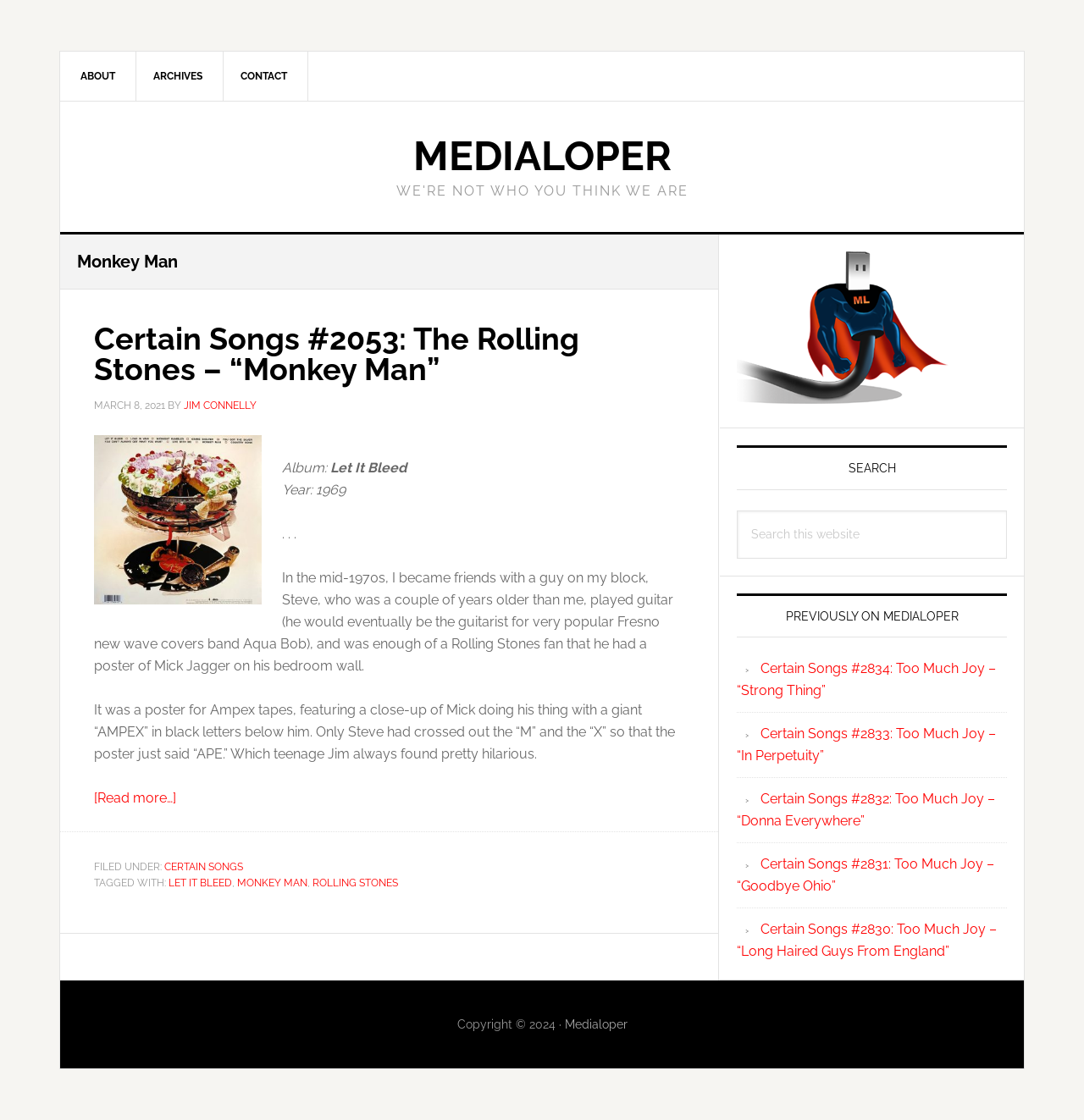Kindly determine the bounding box coordinates of the area that needs to be clicked to fulfill this instruction: "Read more about 'Certain Songs #2053: The Rolling Stones – “Monkey Man”'".

[0.087, 0.705, 0.162, 0.719]